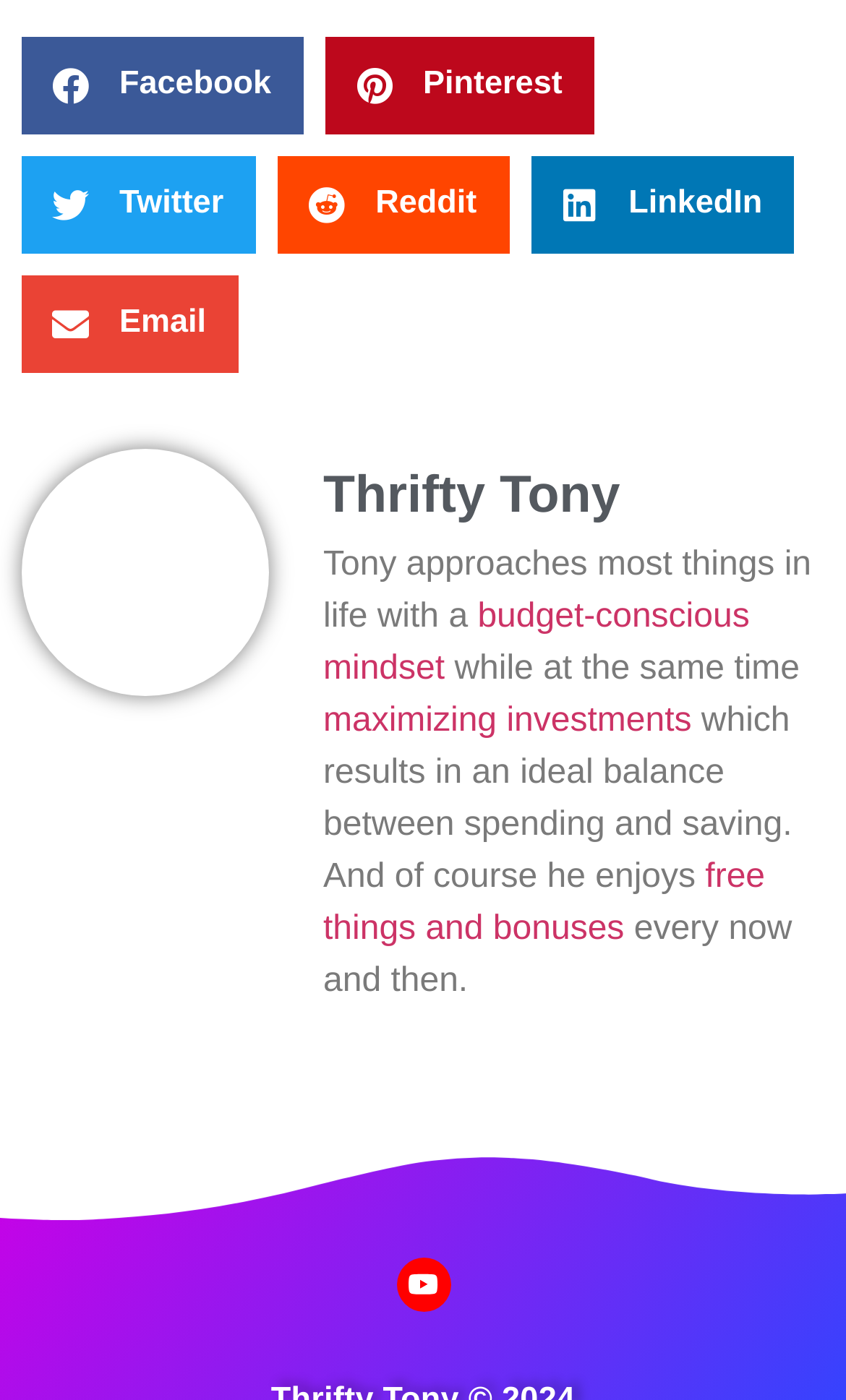Please give a short response to the question using one word or a phrase:
What is the name of the person described on the webpage?

Tony